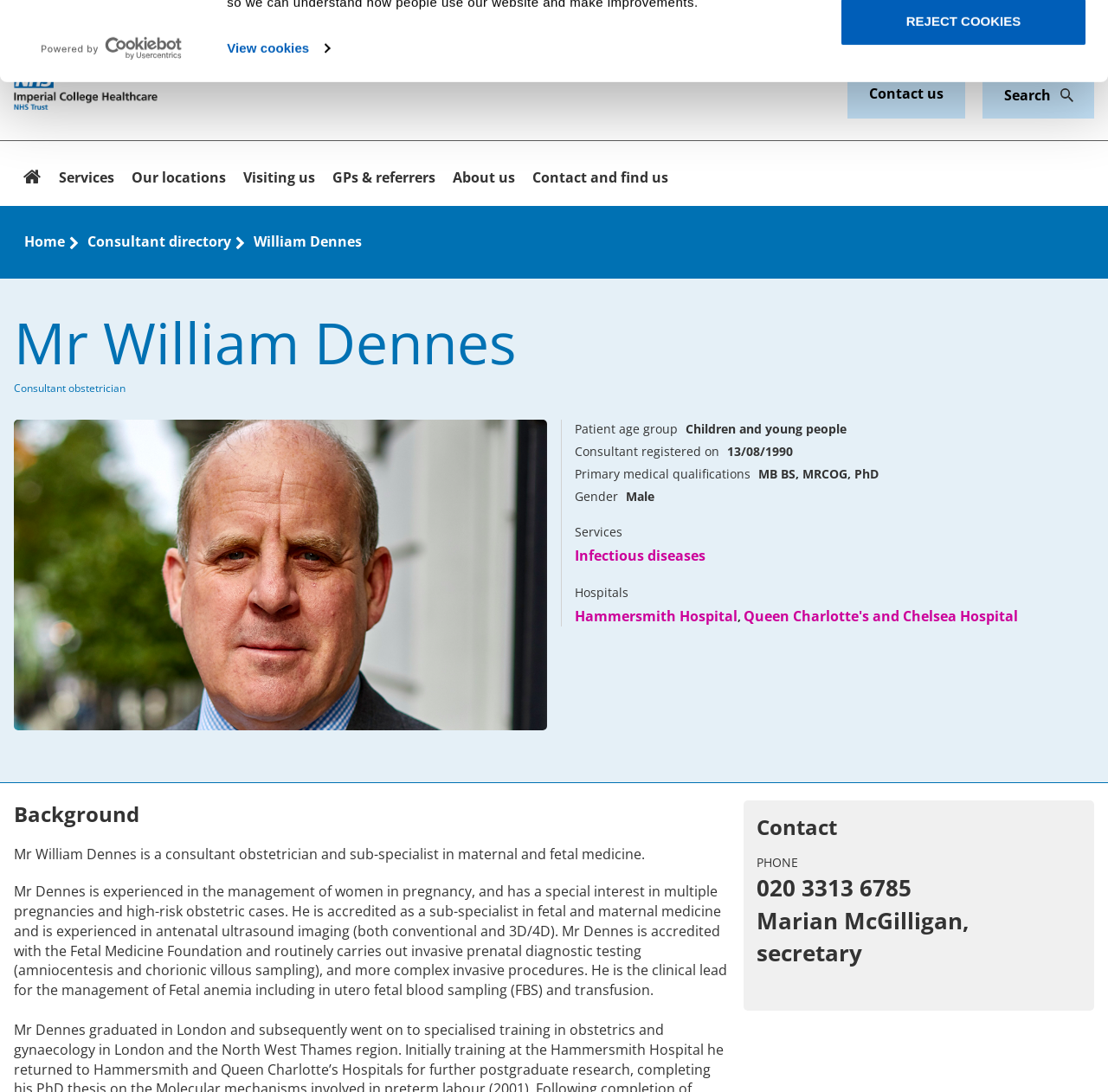Please answer the following question using a single word or phrase: What is the profession of Mr William Dennes?

Consultant obstetrician